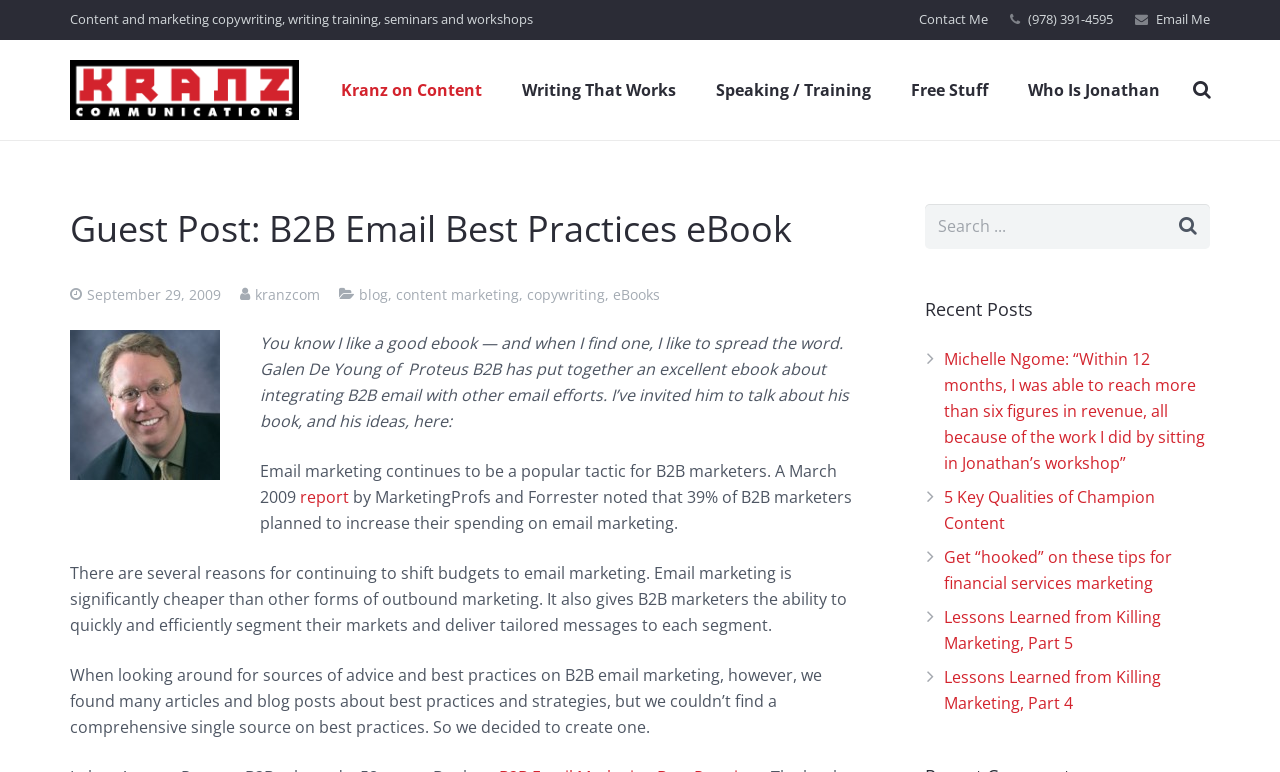Determine the bounding box coordinates for the element that should be clicked to follow this instruction: "Email the author". The coordinates should be given as four float numbers between 0 and 1, in the format [left, top, right, bottom].

[0.903, 0.013, 0.945, 0.037]